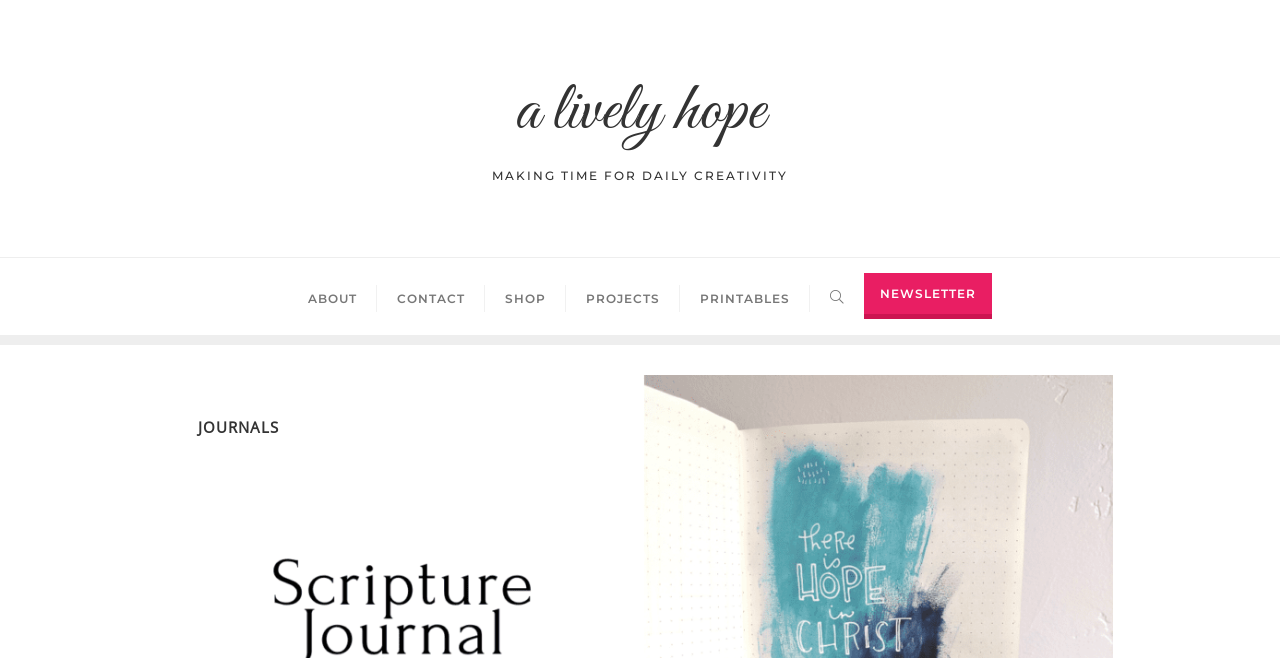Based on the element description: "Newsletter", identify the bounding box coordinates for this UI element. The coordinates must be four float numbers between 0 and 1, listed as [left, top, right, bottom].

[0.675, 0.415, 0.775, 0.485]